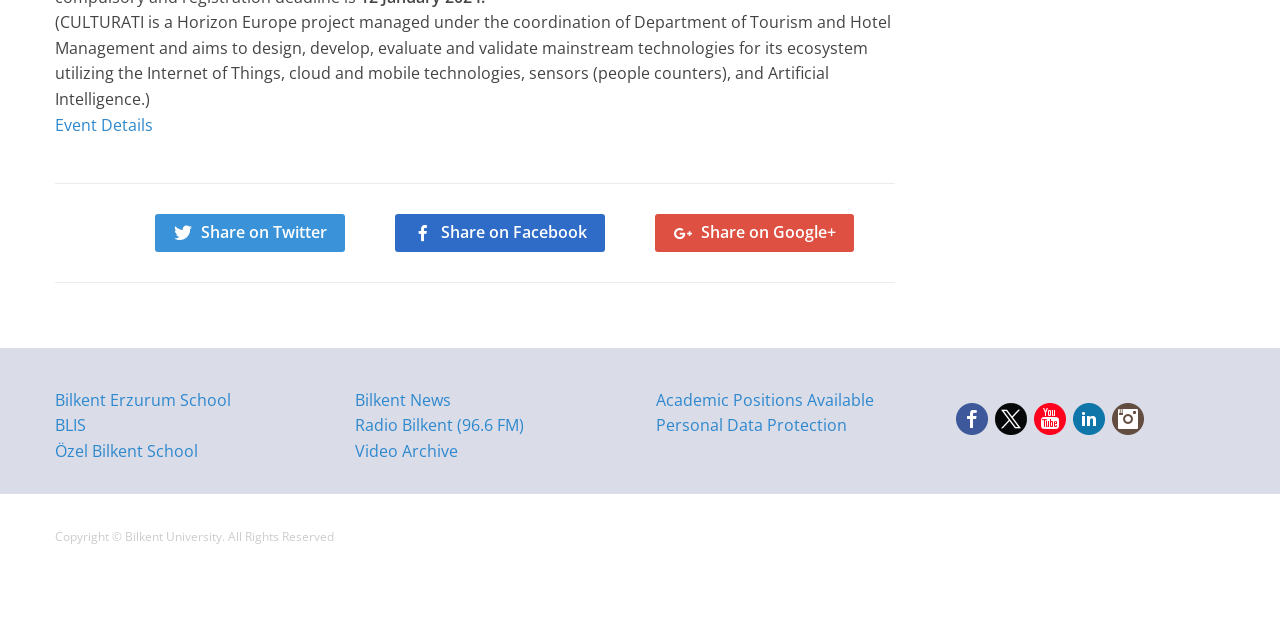Give the bounding box coordinates for this UI element: "Özel Bilkent School". The coordinates should be four float numbers between 0 and 1, arranged as [left, top, right, bottom].

[0.043, 0.687, 0.155, 0.722]